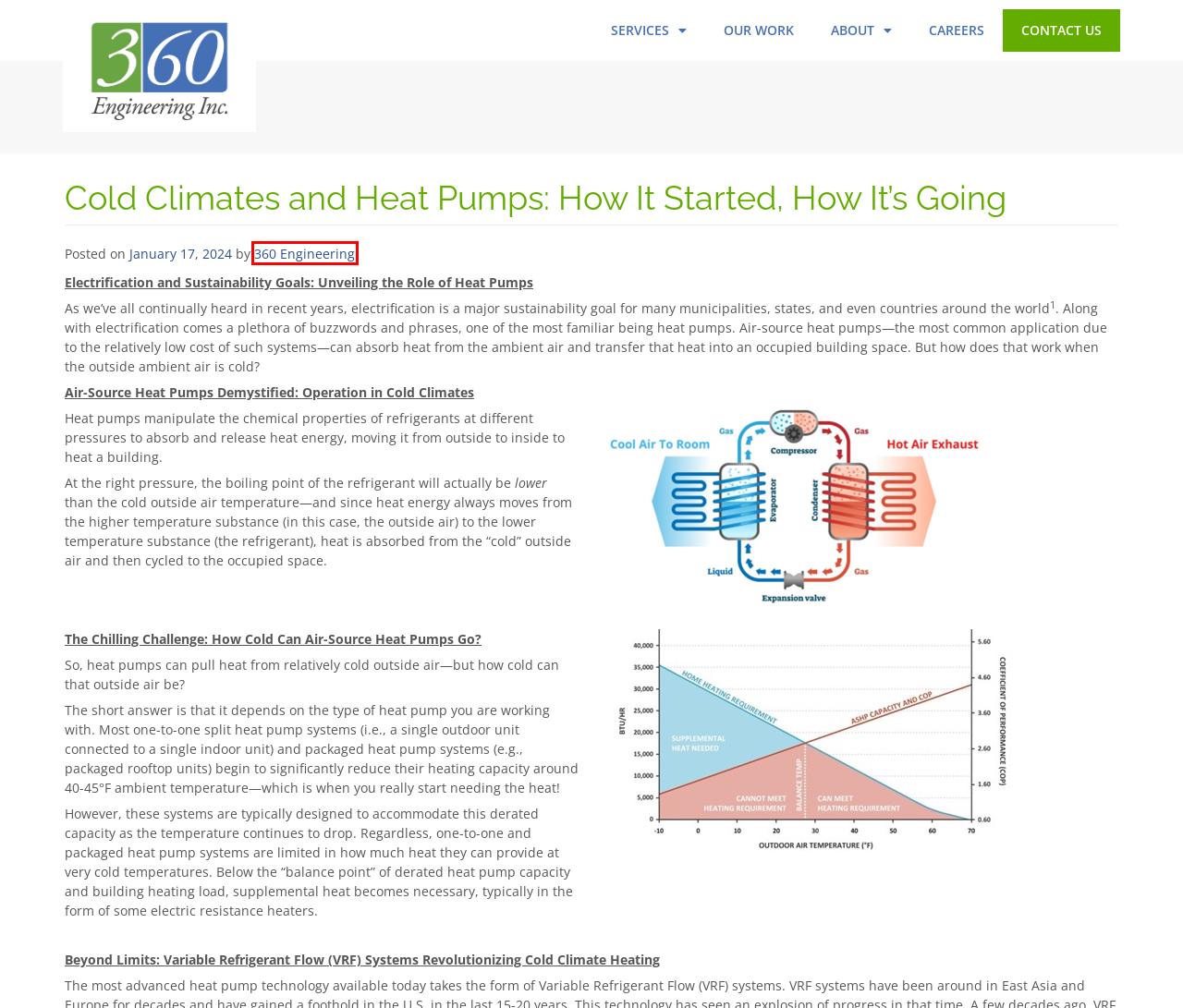A screenshot of a webpage is given with a red bounding box around a UI element. Choose the description that best matches the new webpage shown after clicking the element within the red bounding box. Here are the candidates:
A. About Us | 360 Engineering, Inc
B. Terms and Conditions | 360 Engineering, Inc
C. Hire Us for Mechanical & Plumbing Engineering | 360 Engineering, Inc
D. Services | 360 Engineering, Inc
E. Projects | 360 Engineering, Inc
F. Mechanical Engineering Jobs Colorado | 360 Engineering, Inc
G. 360 Engineering | 360 Engineering, Inc
H. Energy & Commissioning Services | 360 Engineering, Inc

G